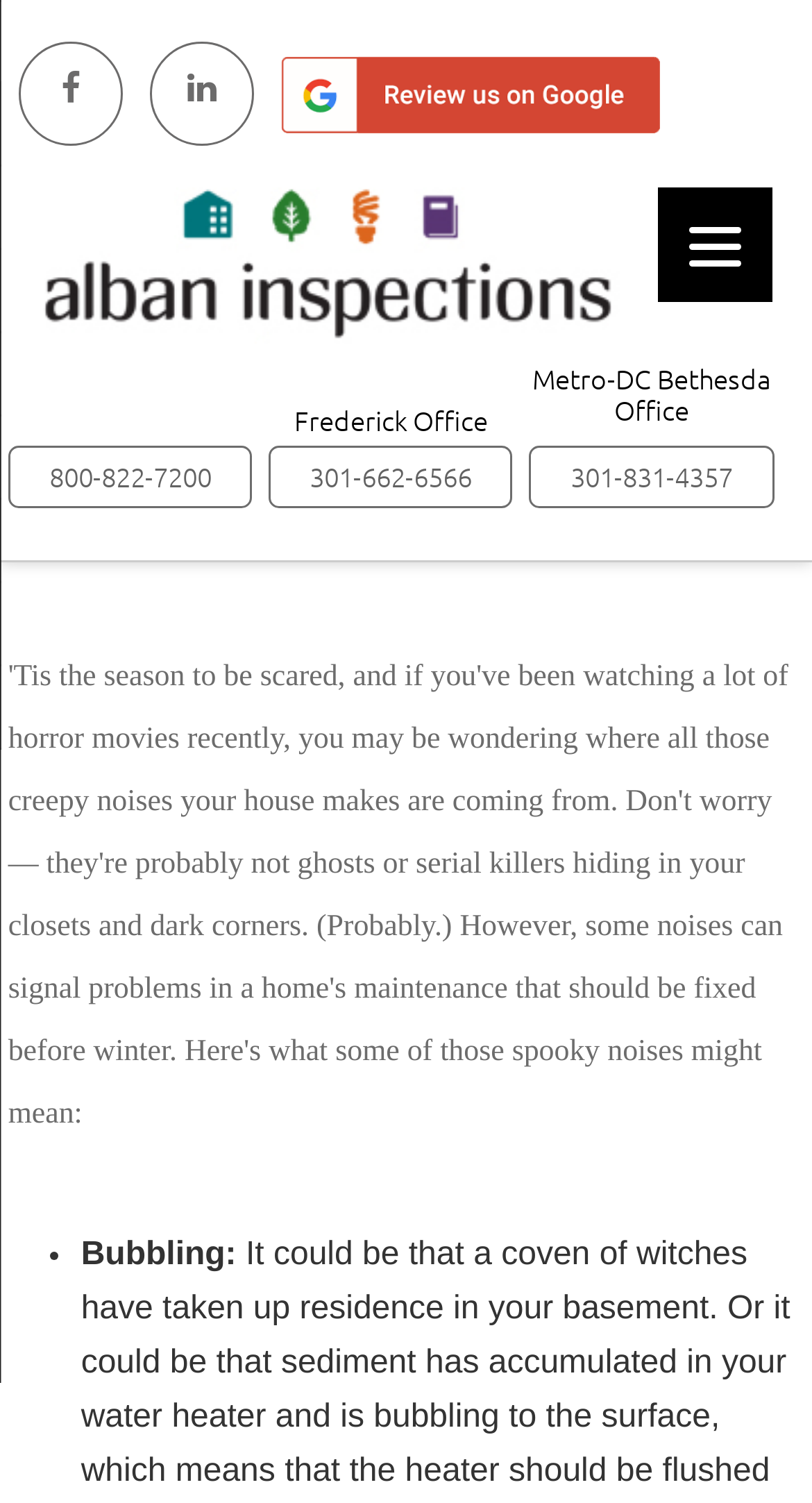How many phone numbers are listed on the webpage?
Craft a detailed and extensive response to the question.

I counted the number of phone numbers listed on the webpage, which are 800-822-7200, 301-662-6566, and 301-831-4357.